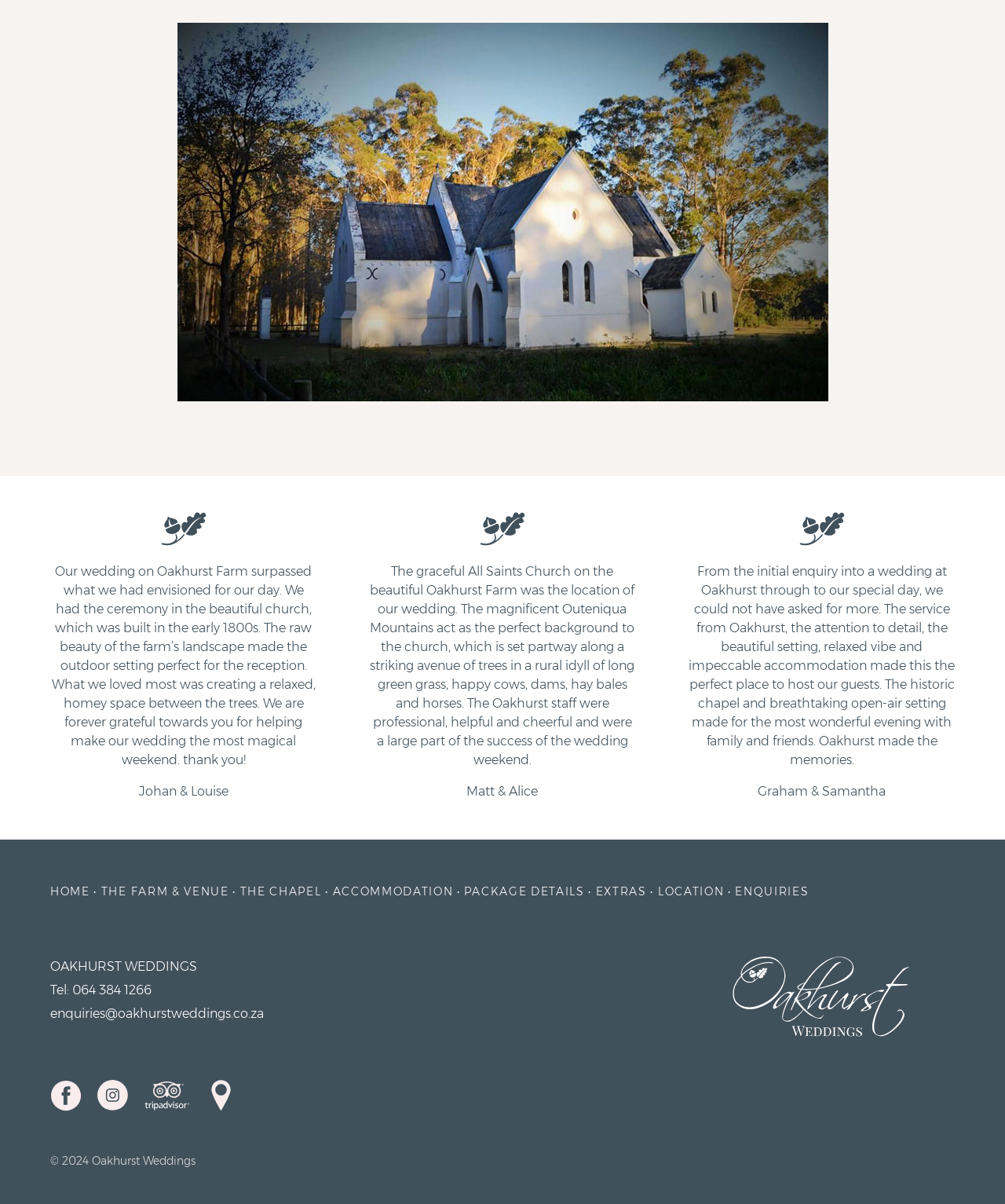What is the name of the church on the farm?
Refer to the image and provide a concise answer in one word or phrase.

All Saints Church